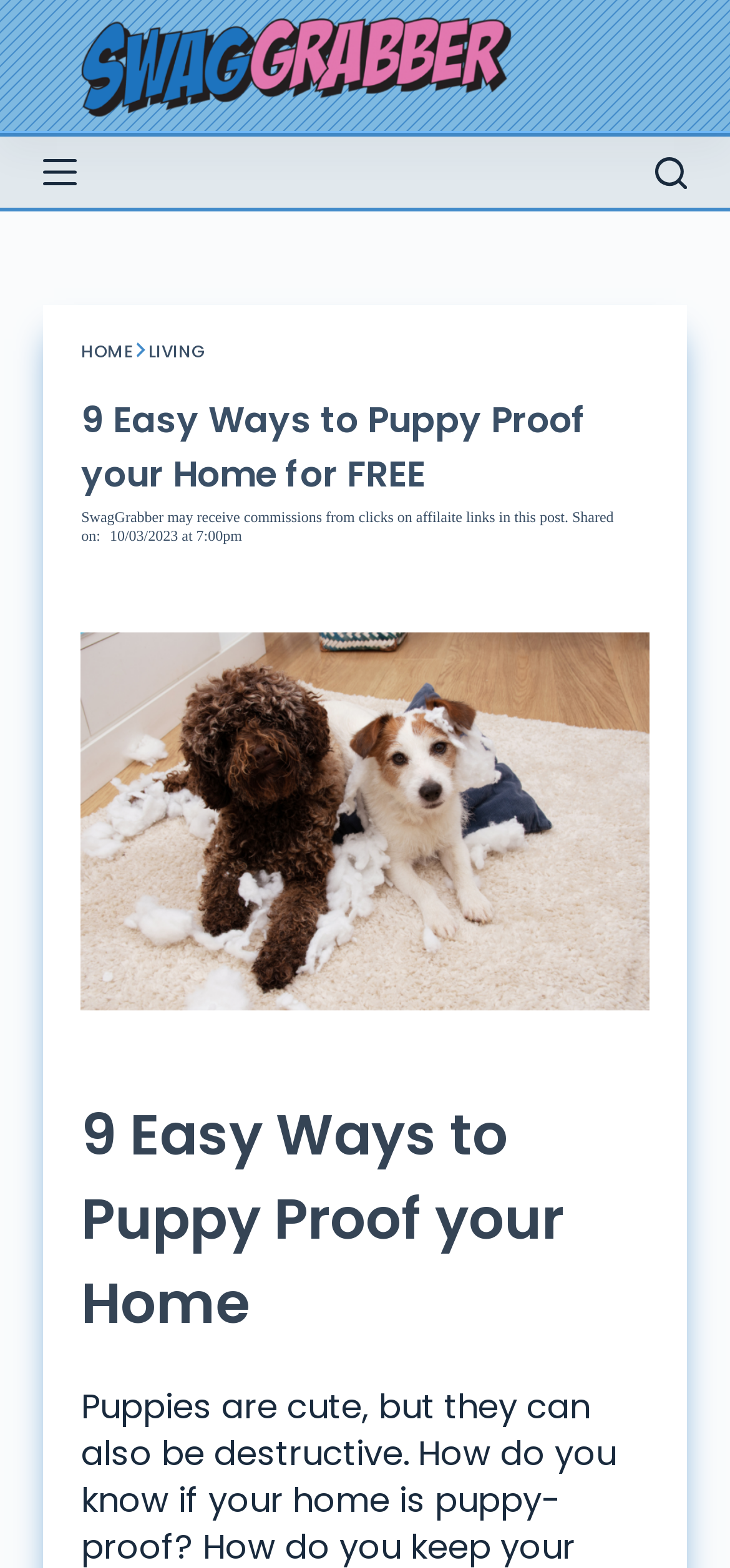Could you highlight the region that needs to be clicked to execute the instruction: "click the menu button"?

[0.06, 0.099, 0.106, 0.121]